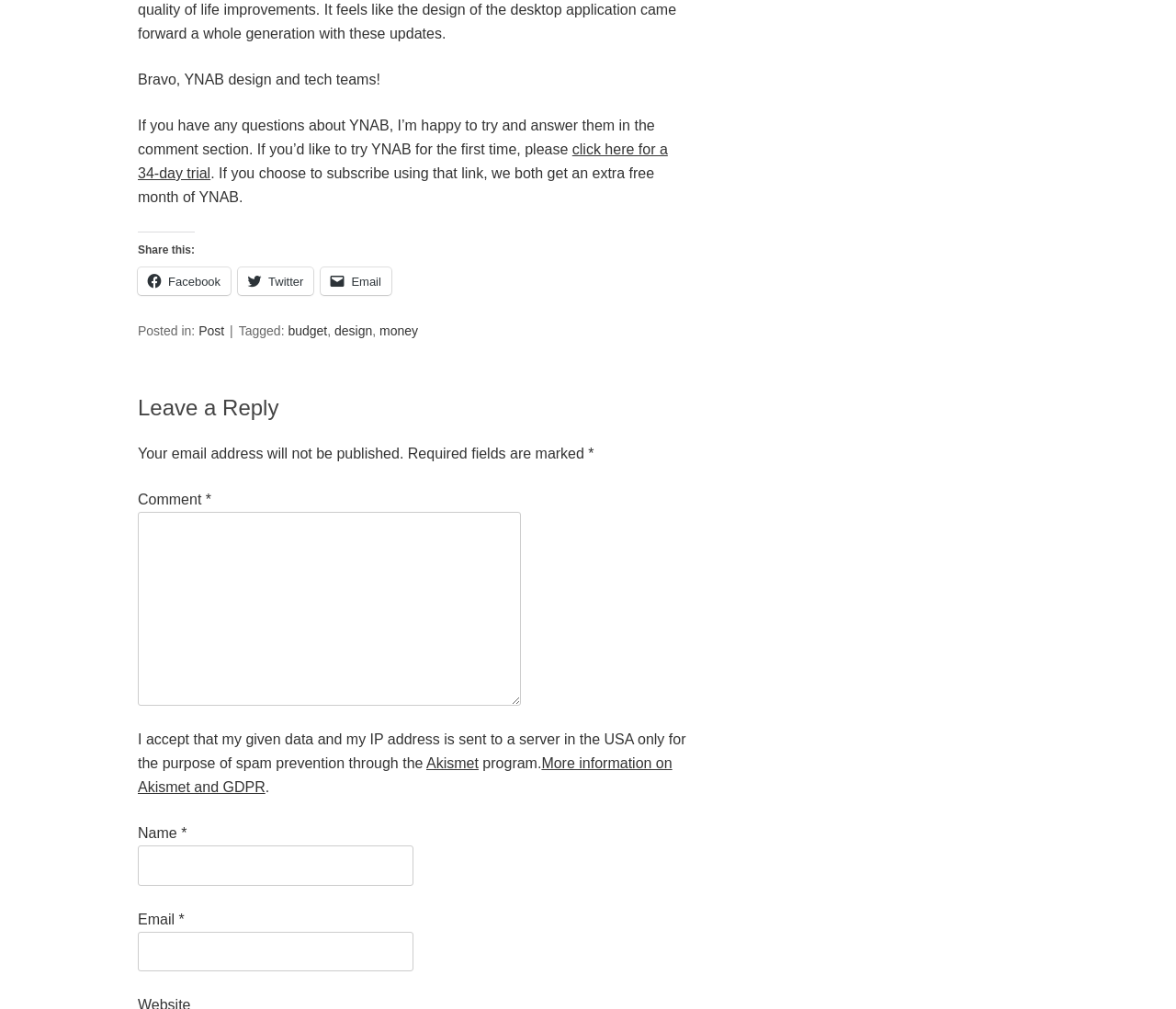Pinpoint the bounding box coordinates of the area that should be clicked to complete the following instruction: "Share on Facebook". The coordinates must be given as four float numbers between 0 and 1, i.e., [left, top, right, bottom].

[0.117, 0.265, 0.196, 0.293]